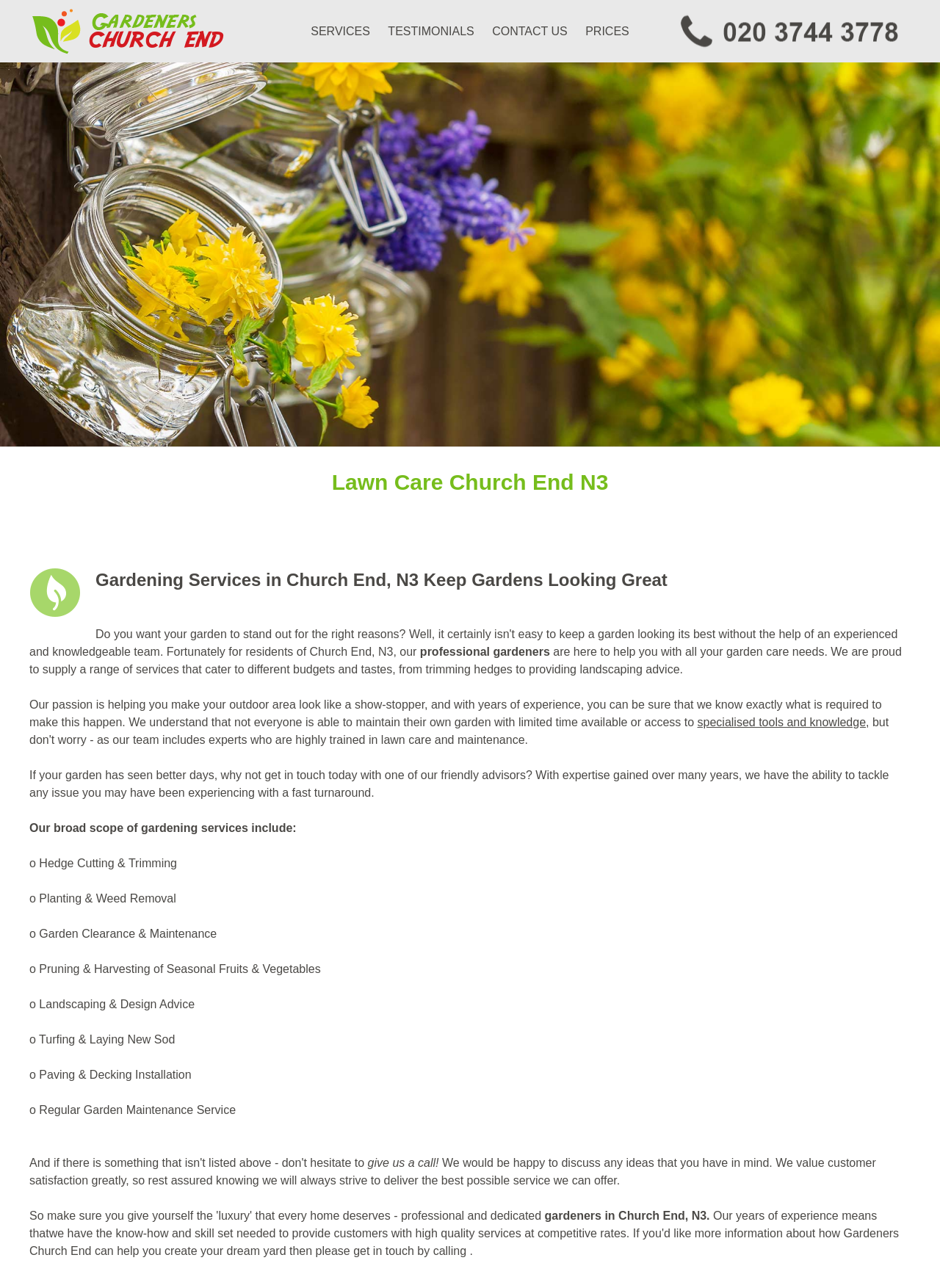Can you locate the main headline on this webpage and provide its text content?

Lawn Care Church End N3